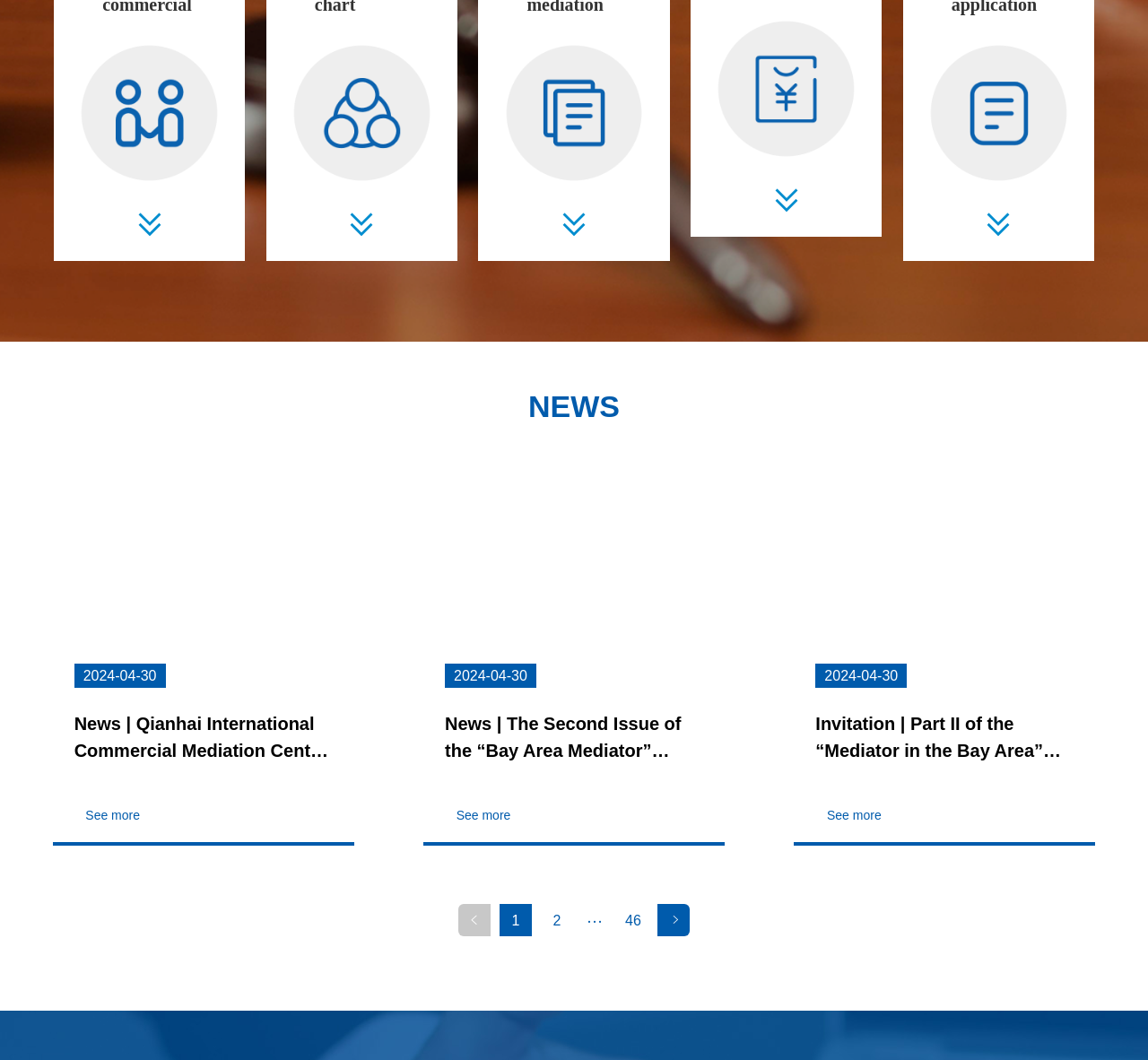Find the bounding box coordinates of the clickable region needed to perform the following instruction: "Click to view mediation flow chart". The coordinates should be provided as four float numbers between 0 and 1, i.e., [left, top, right, bottom].

[0.248, 0.034, 0.382, 0.179]